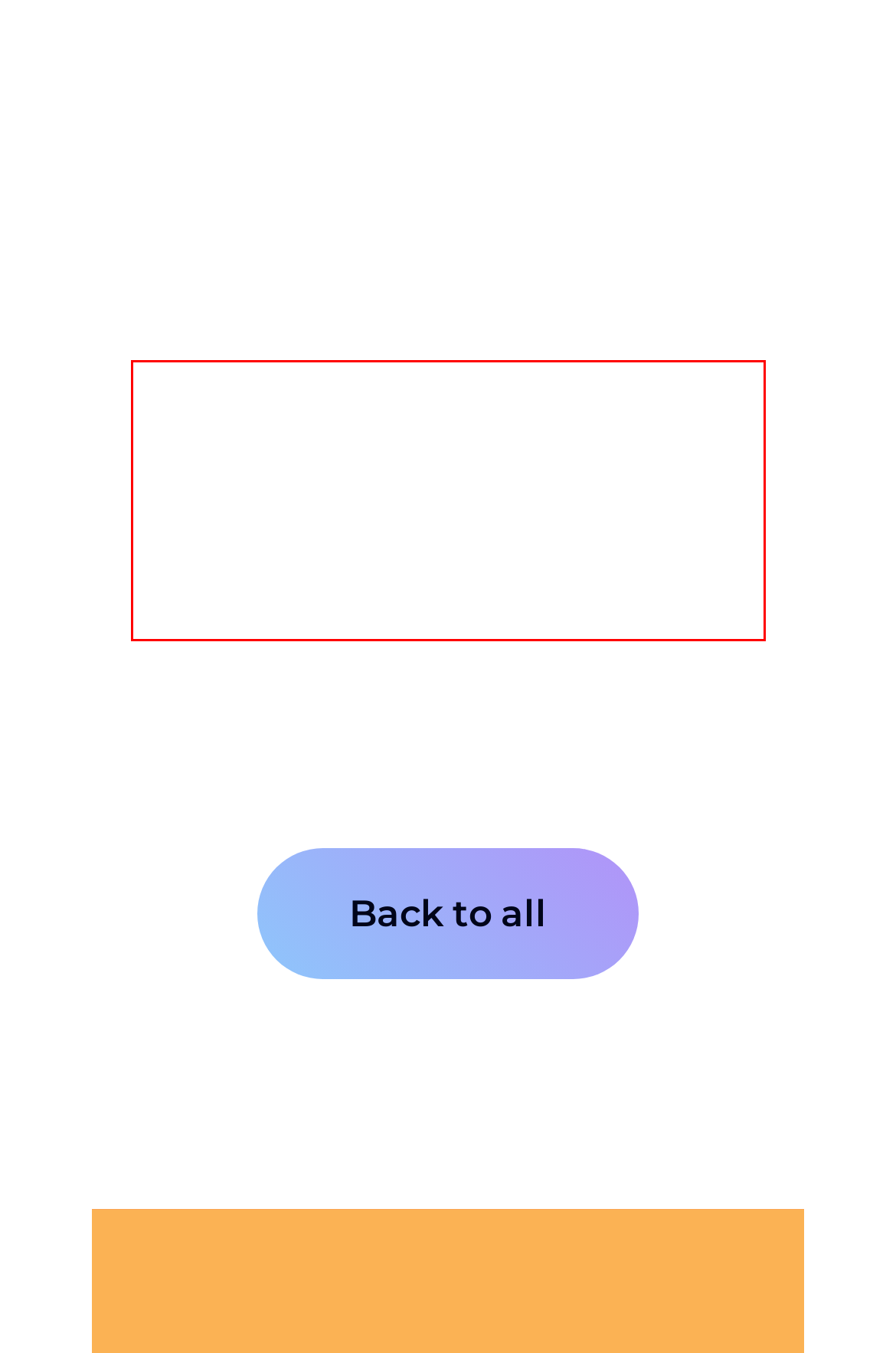Given the screenshot of a webpage, identify the red rectangle bounding box and recognize the text content inside it, generating the extracted text.

Learn why many businesses choose to outsource their payroll in this blog post. Understand how it boosts compliance, saves valuable time, and amplifies operational efficiency.